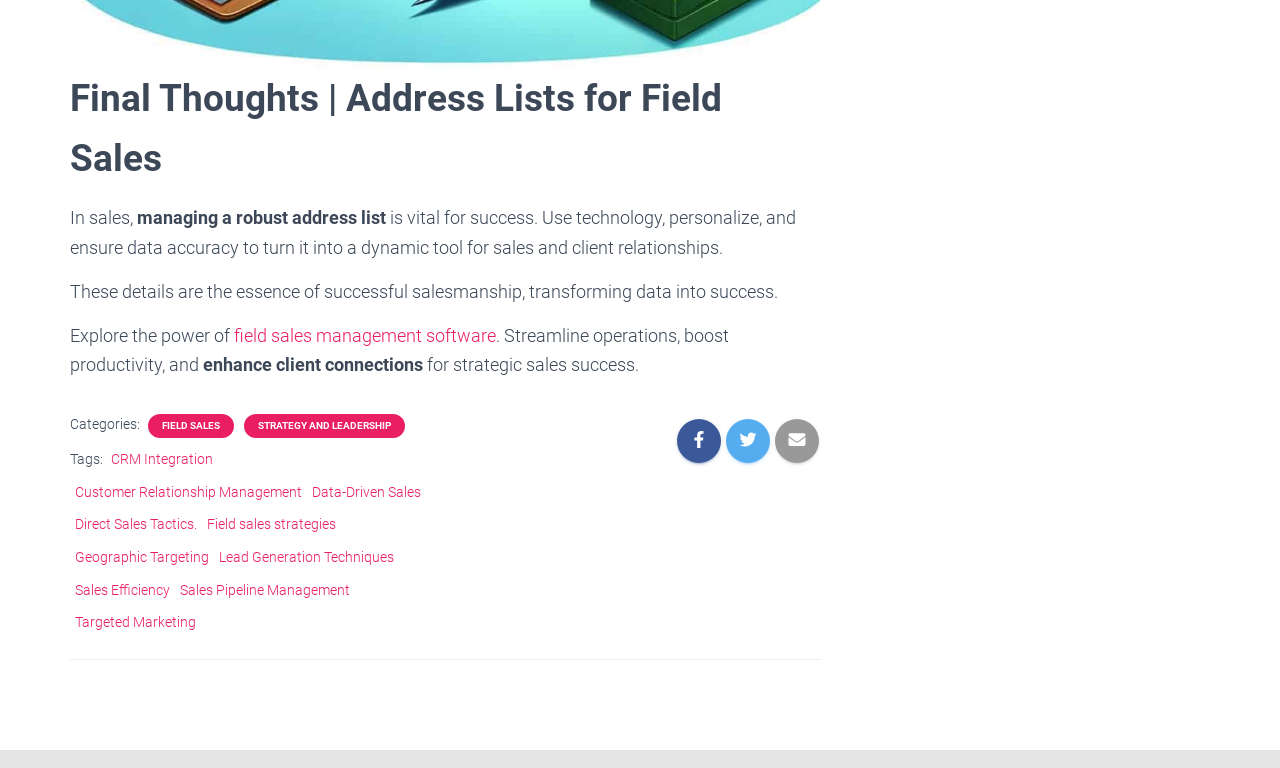Look at the image and answer the question in detail:
What can field sales management software help with?

The webpage mentions that field sales management software can help streamline operations, boost productivity, and enhance client connections, leading to strategic sales success.